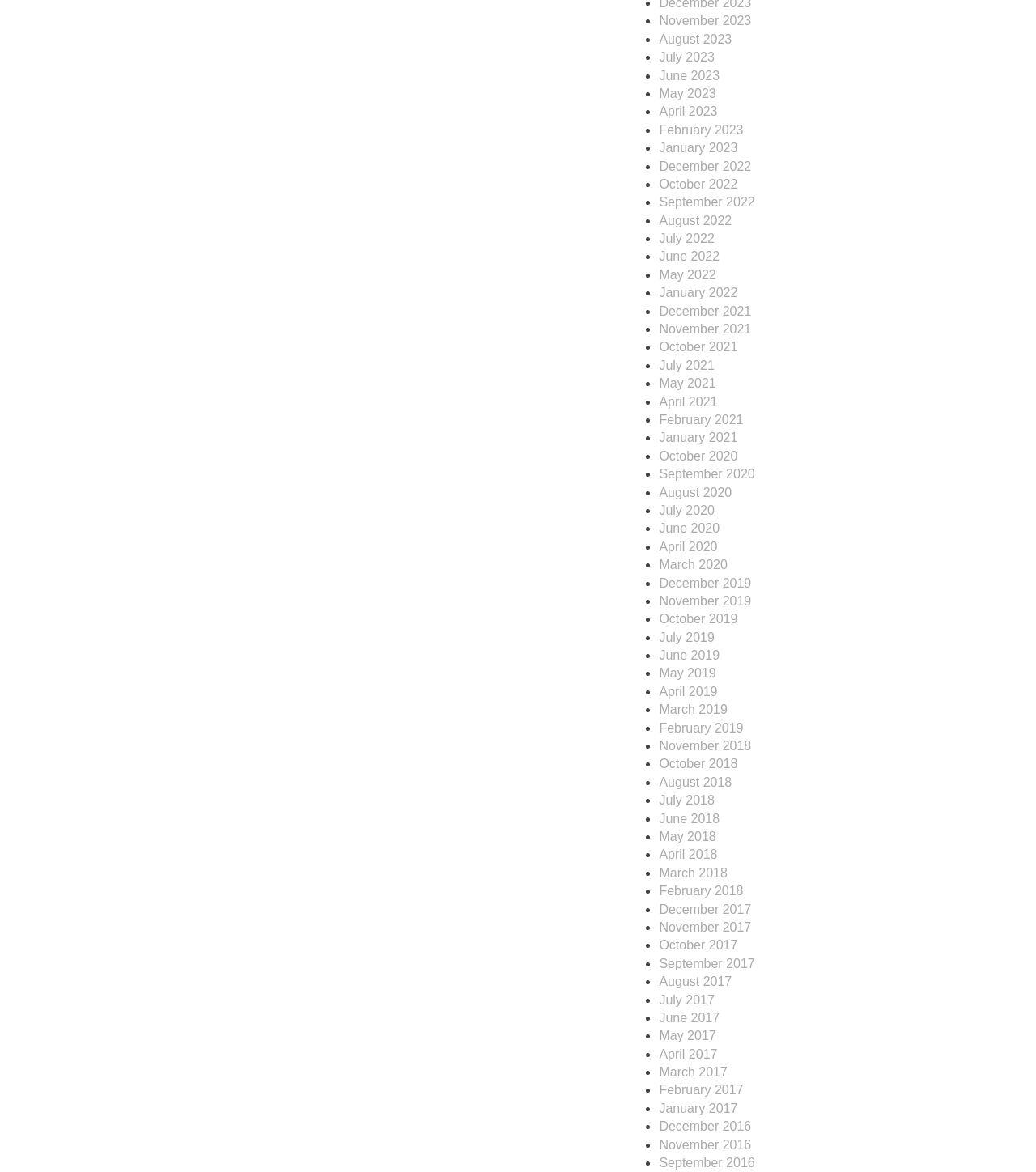Determine the bounding box coordinates of the target area to click to execute the following instruction: "View April 2020."

[0.636, 0.46, 0.693, 0.472]